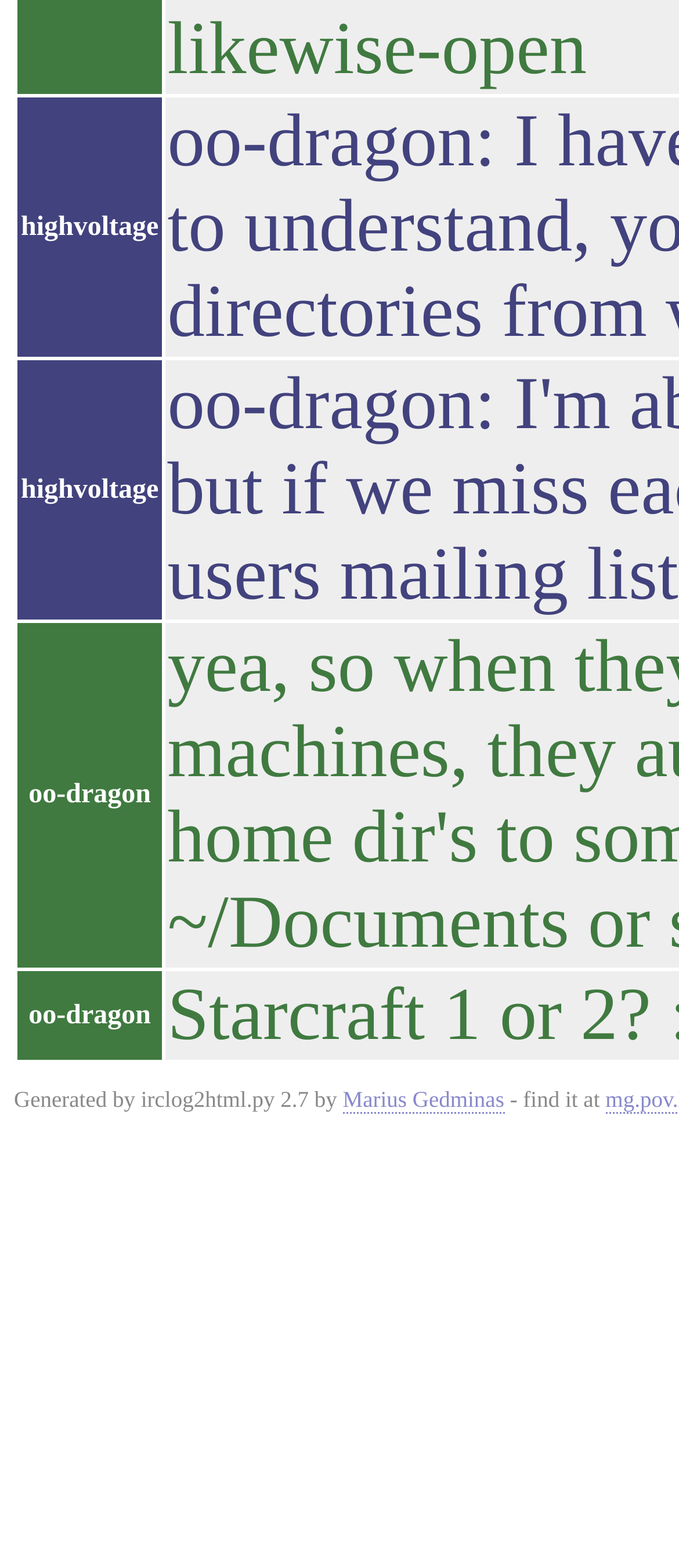Is the text 'Generated by irclog2html.py 2.7 by' a link?
Based on the image, provide your answer in one word or phrase.

No